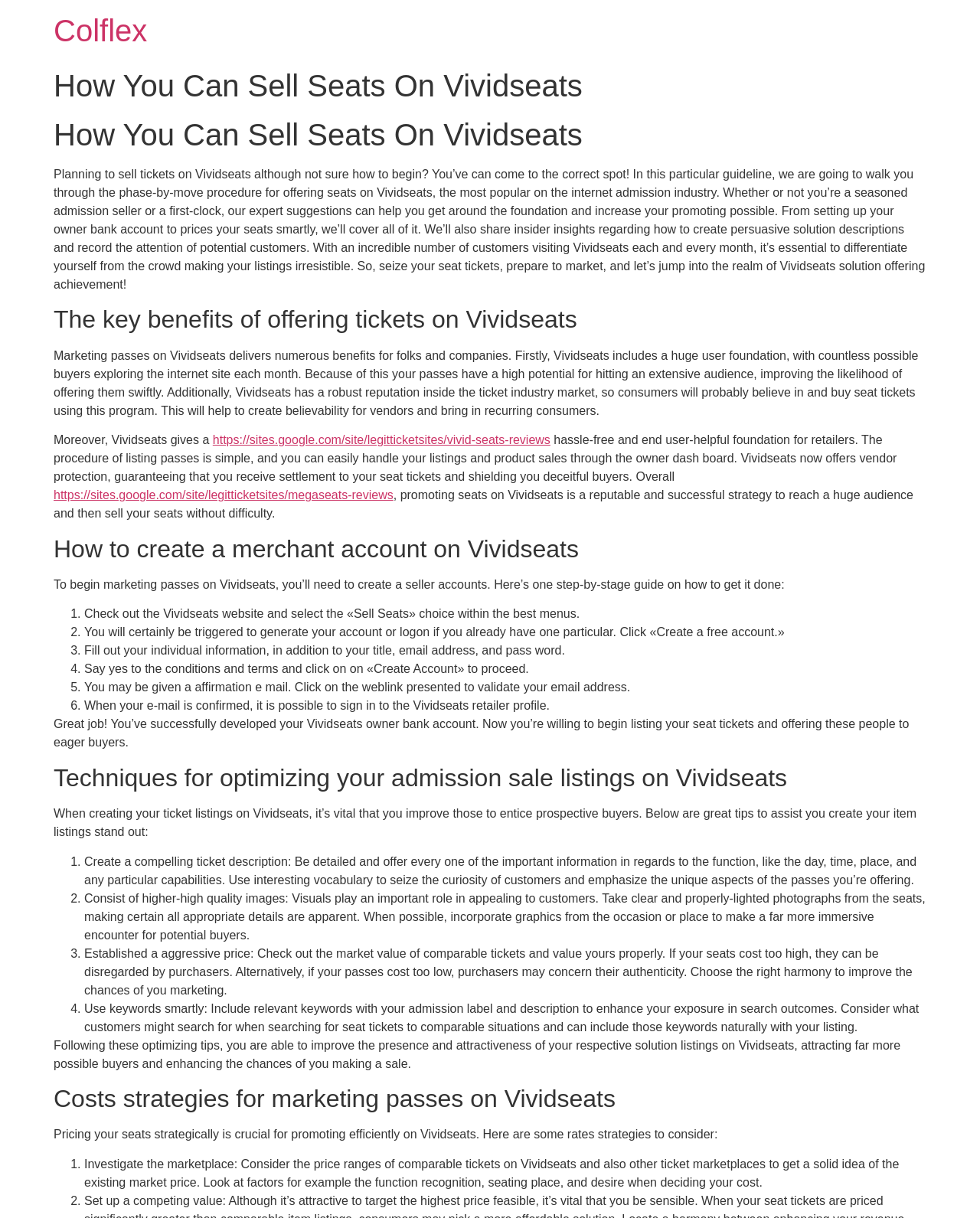What is the benefit of selling tickets on Vividseats?
Based on the visual information, provide a detailed and comprehensive answer.

According to the webpage, selling tickets on Vividseats has numerous benefits, including a huge user base, which increases the likelihood of selling tickets quickly. This is stated in the section 'The key benefits of offering tickets on Vividseats'.